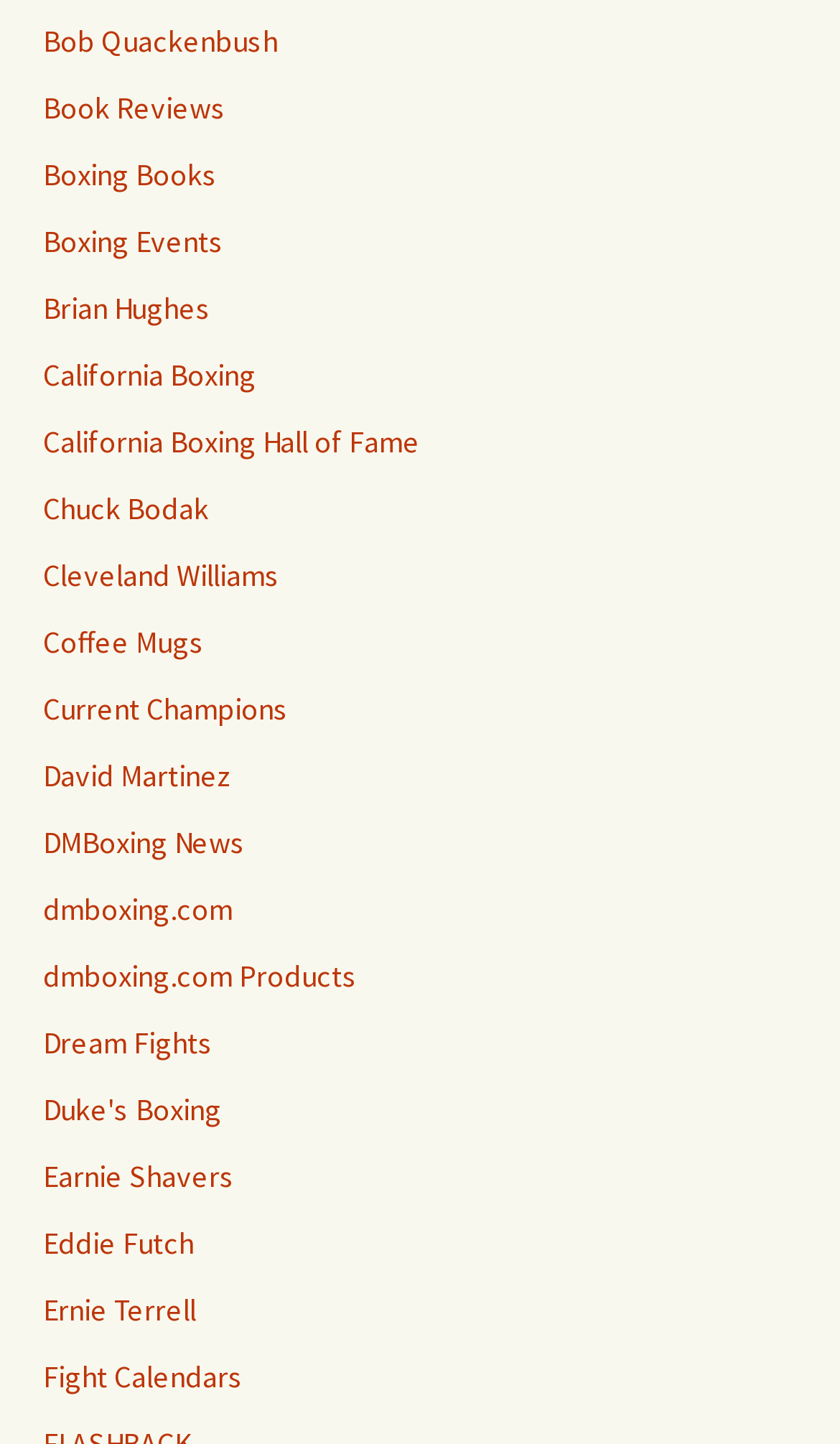Give a one-word or short phrase answer to the question: 
Is there a link to a product page?

Yes